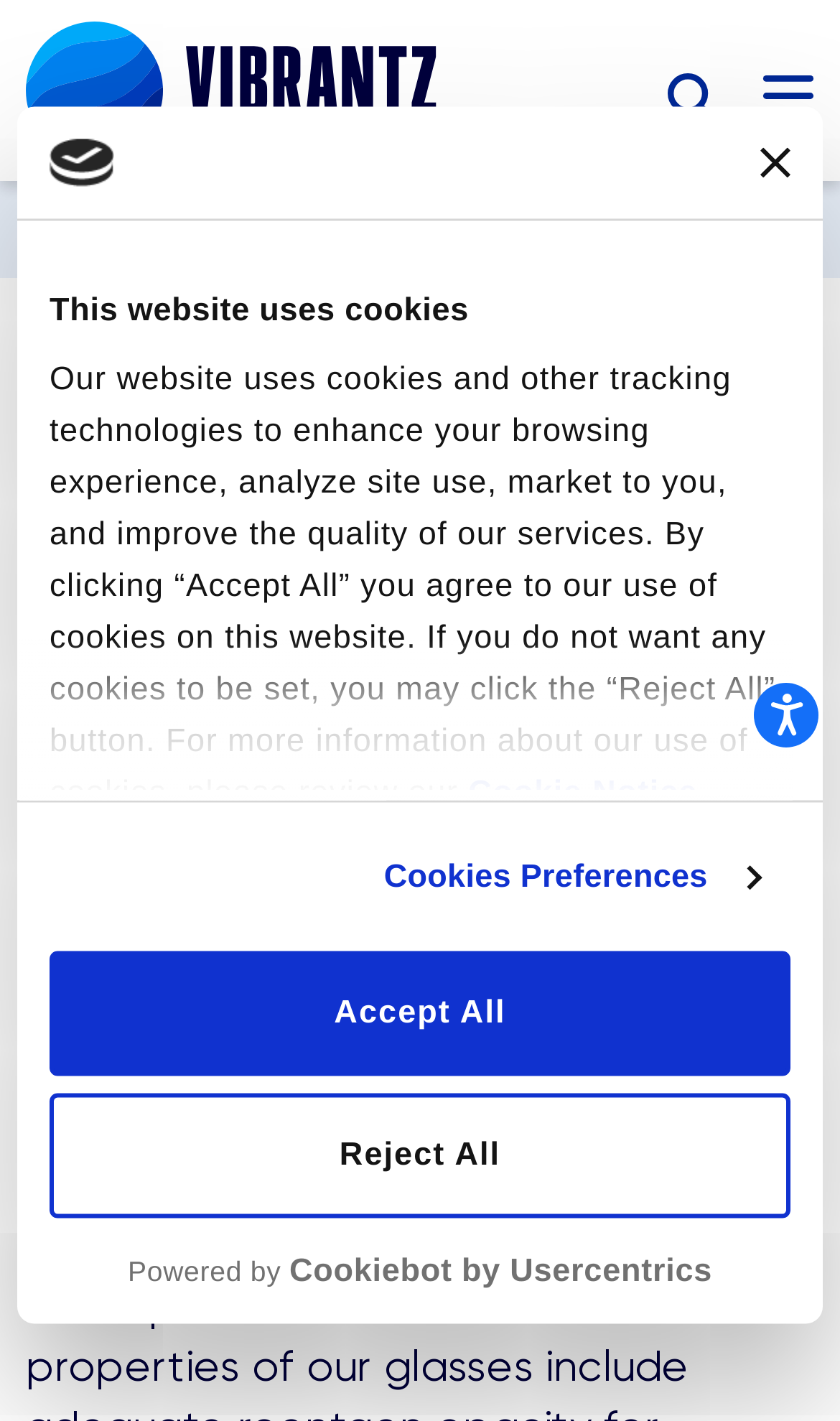What is the purpose of the cookies on this website?
Provide a thorough and detailed answer to the question.

The cookie notice on the webpage states that 'Our website uses cookies and other tracking technologies to enhance your browsing experience, analyze site use, market to you, and improve the quality of our services.' This indicates that the primary purpose of the cookies is to enhance the browsing experience of the user.